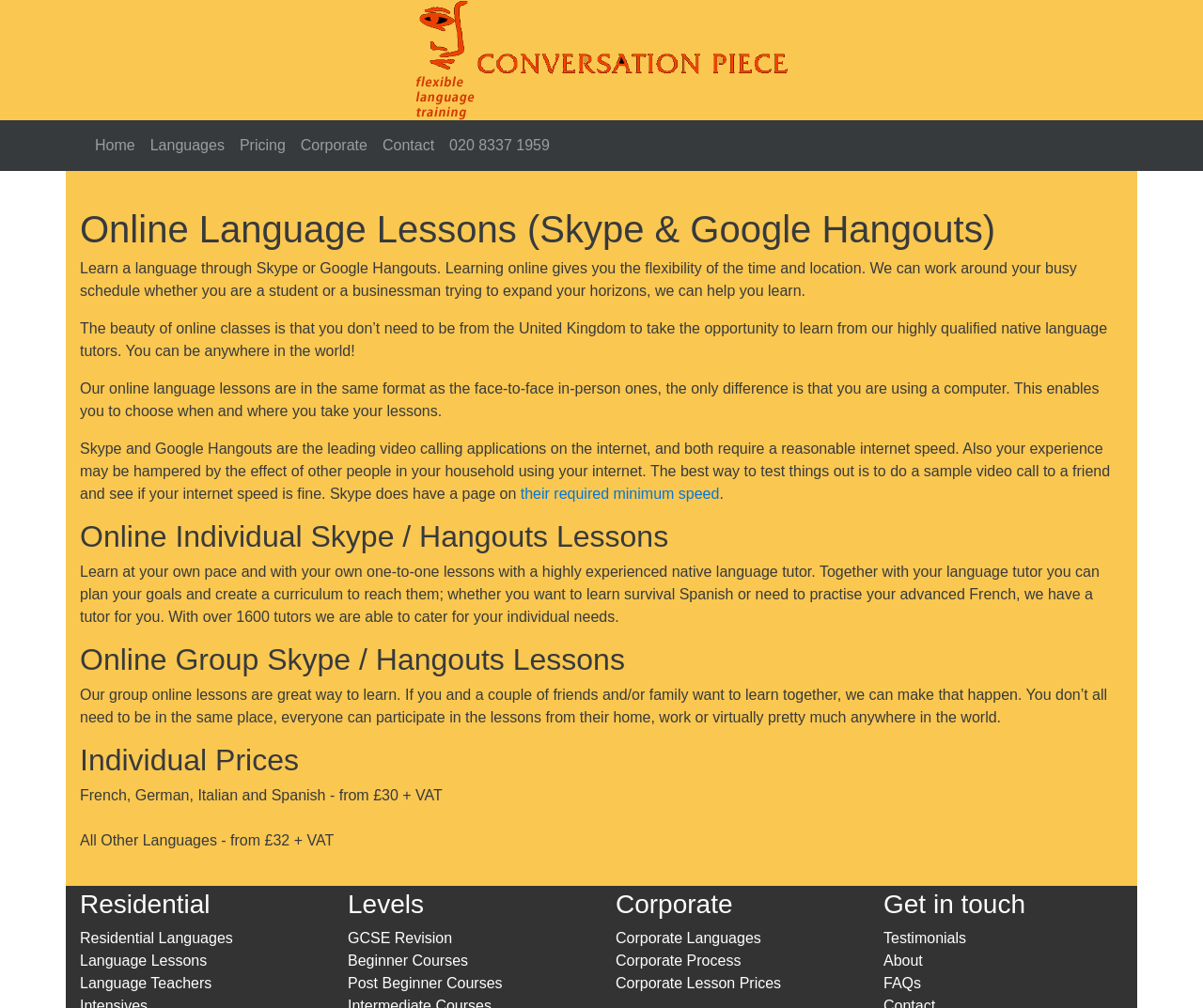Please provide a short answer using a single word or phrase for the question:
What is the format of online language lessons?

Same as face-to-face lessons